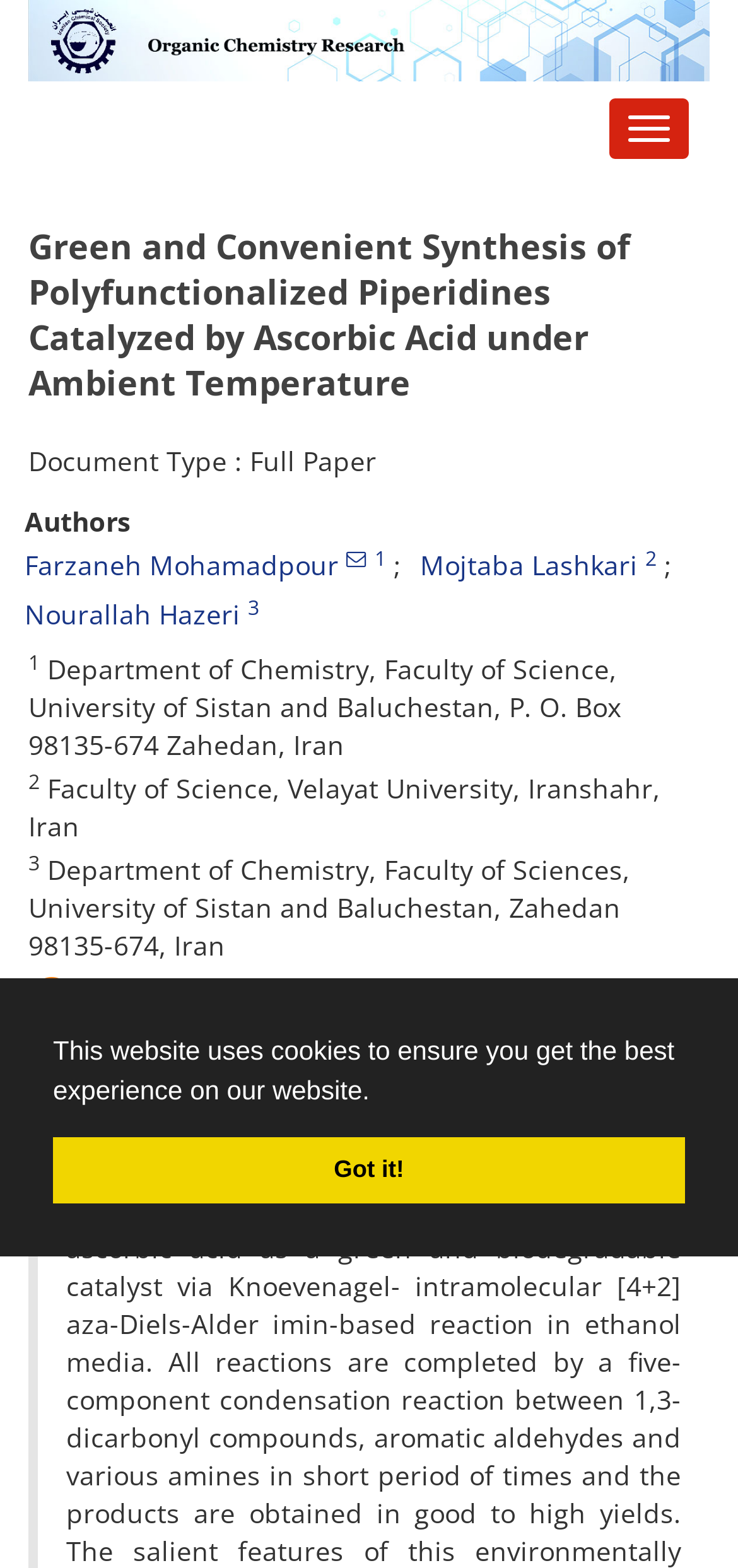What is the DOI of this paper?
Using the image as a reference, answer with just one word or a short phrase.

10.22036/ORG.CHEM.2019.150835.1170